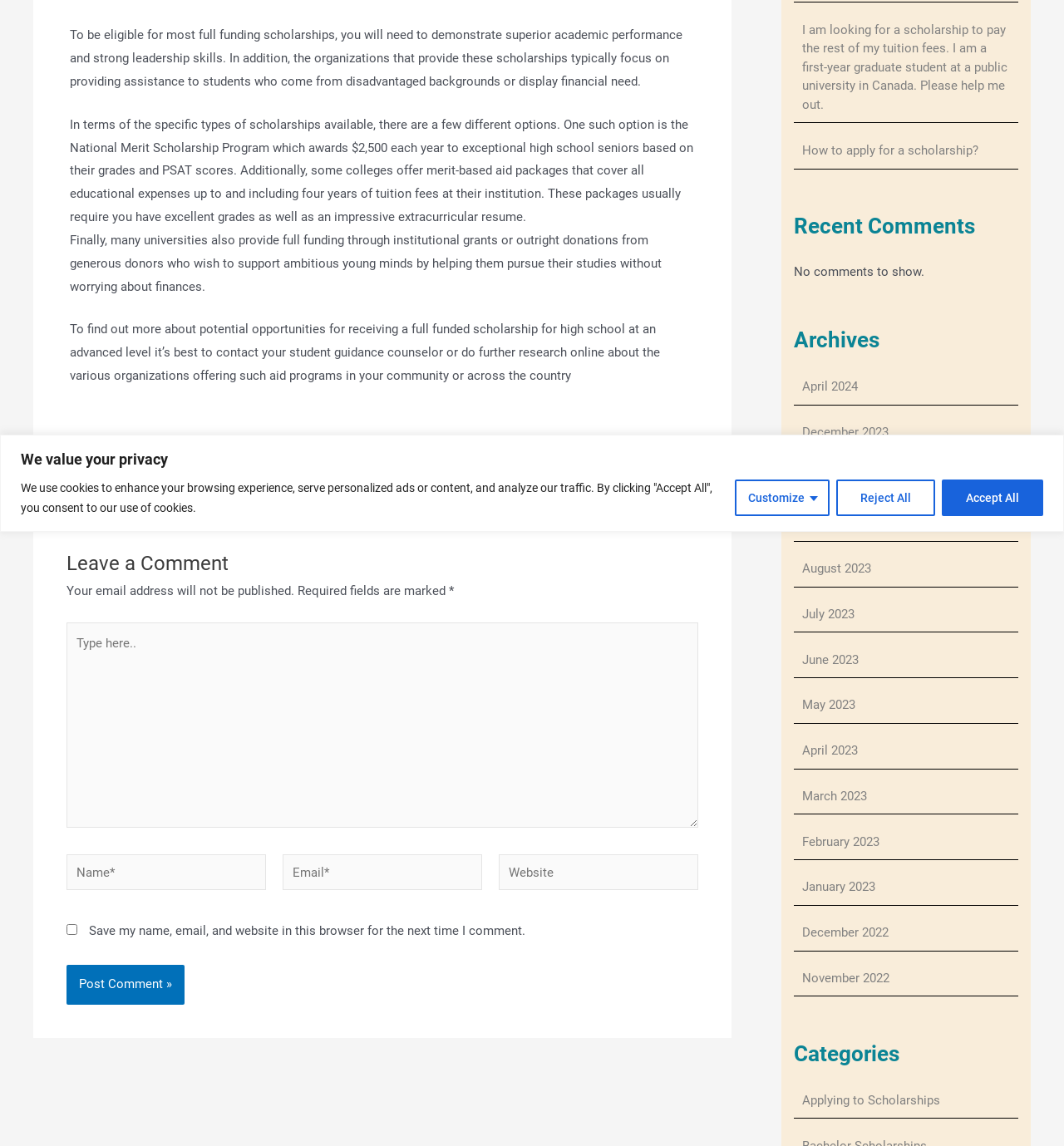Given the element description "April 2023", identify the bounding box of the corresponding UI element.

[0.754, 0.648, 0.806, 0.661]